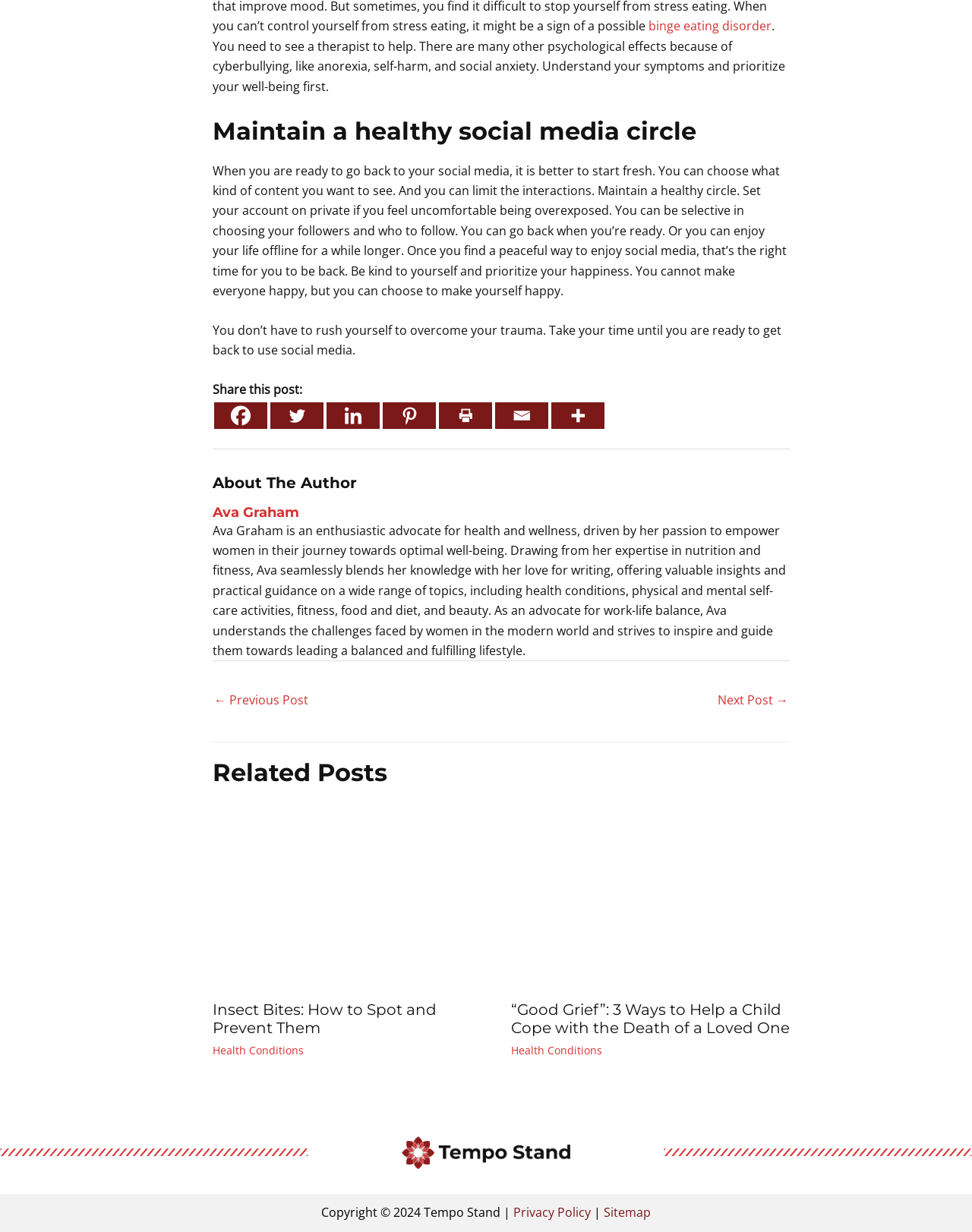Find the bounding box of the UI element described as: "title="More"". The bounding box coordinates should be given as four float values between 0 and 1, i.e., [left, top, right, bottom].

[0.567, 0.326, 0.622, 0.348]